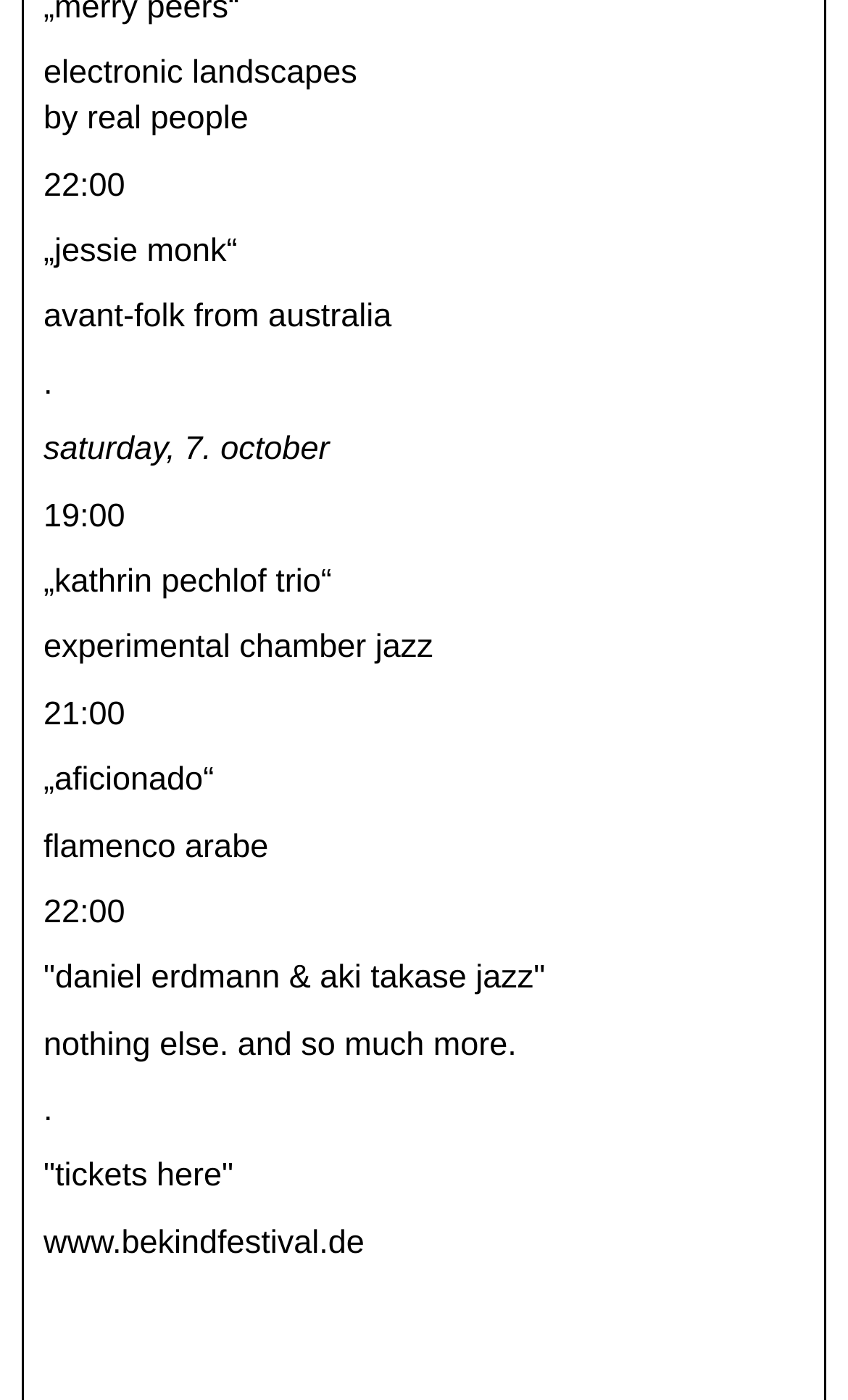How many events are listed on this page?
Please answer the question with a detailed response using the information from the screenshot.

I counted the number of event listings on the page, each containing a time, artist name, and genre. There are 7 events listed in total.